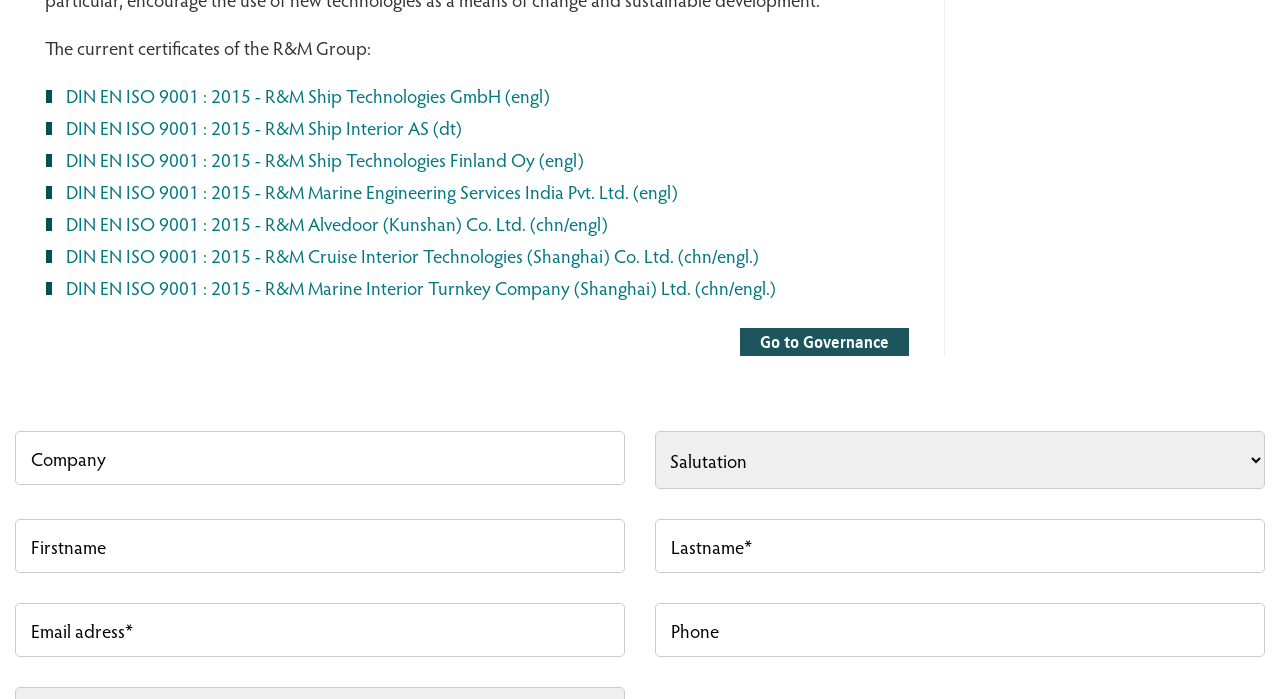Identify the bounding box coordinates for the region of the element that should be clicked to carry out the instruction: "Follow Heavy Lift & Project Forwarding International on Facebook". The bounding box coordinates should be four float numbers between 0 and 1, i.e., [left, top, right, bottom].

None